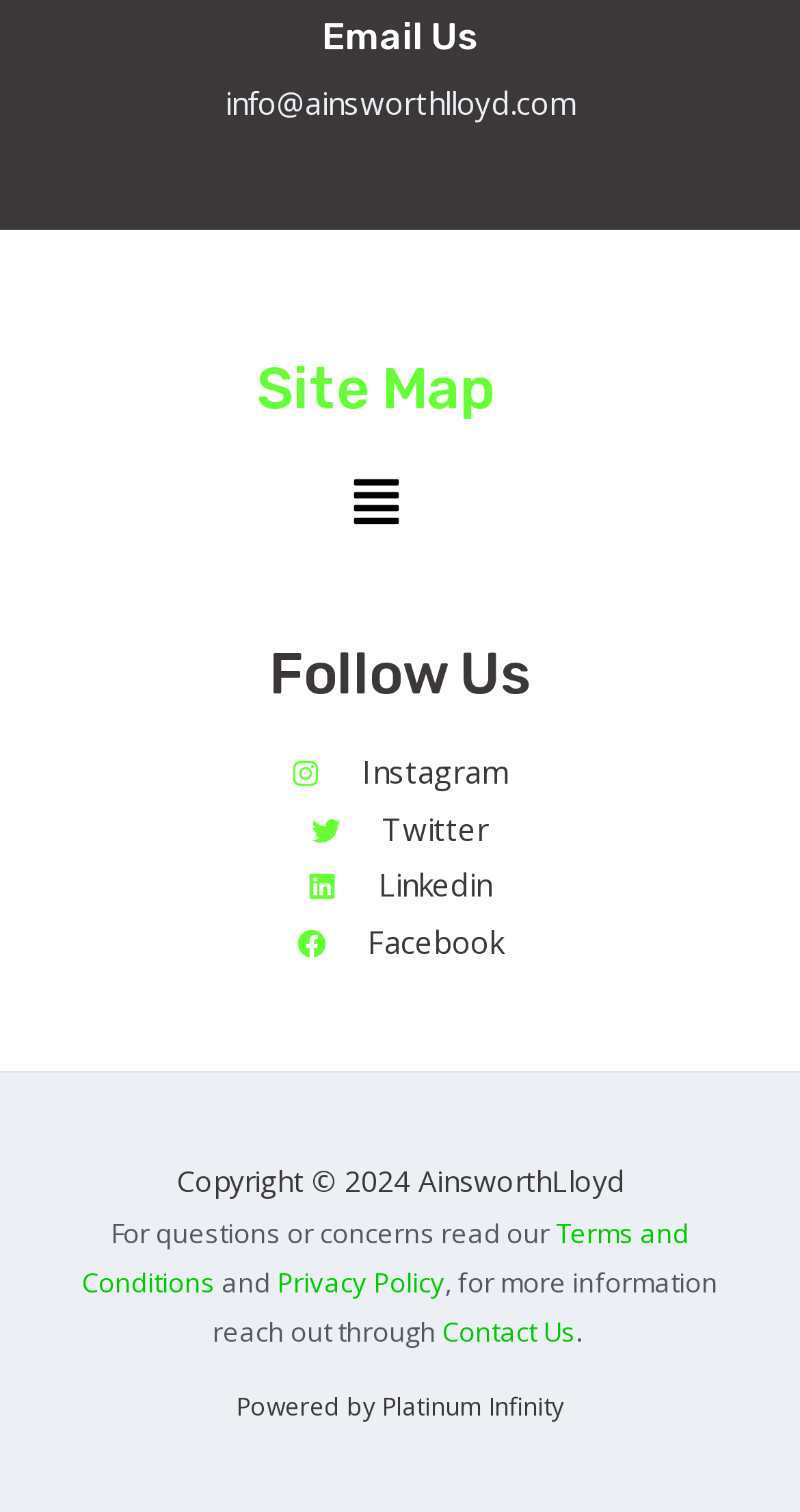Please find the bounding box for the following UI element description. Provide the coordinates in (top-left x, top-left y, bottom-right x, bottom-right y) format, with values between 0 and 1: Contact Us

[0.553, 0.869, 0.719, 0.893]